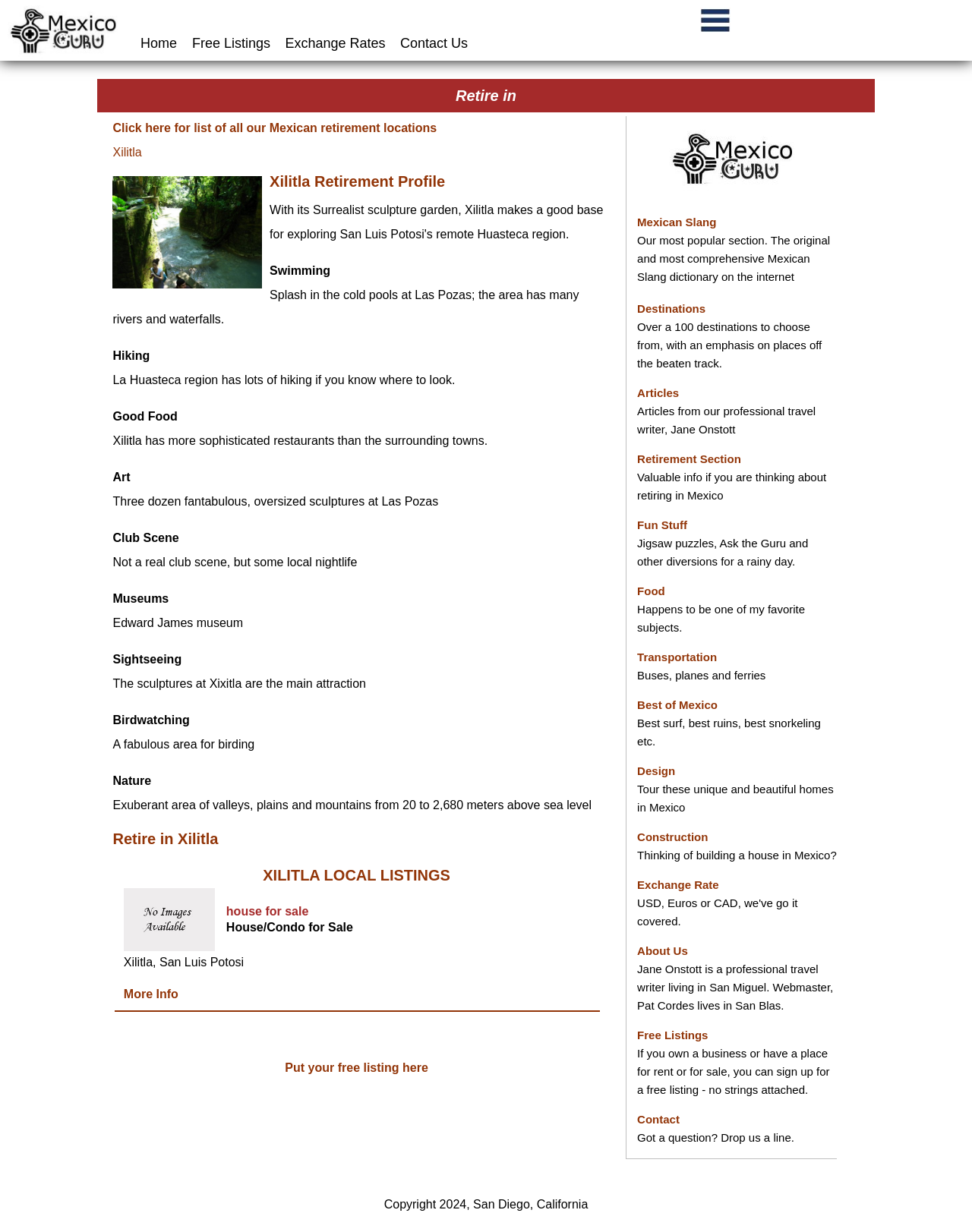Who is the author of the articles on this website?
Please look at the screenshot and answer in one word or a short phrase.

Jane Onstott